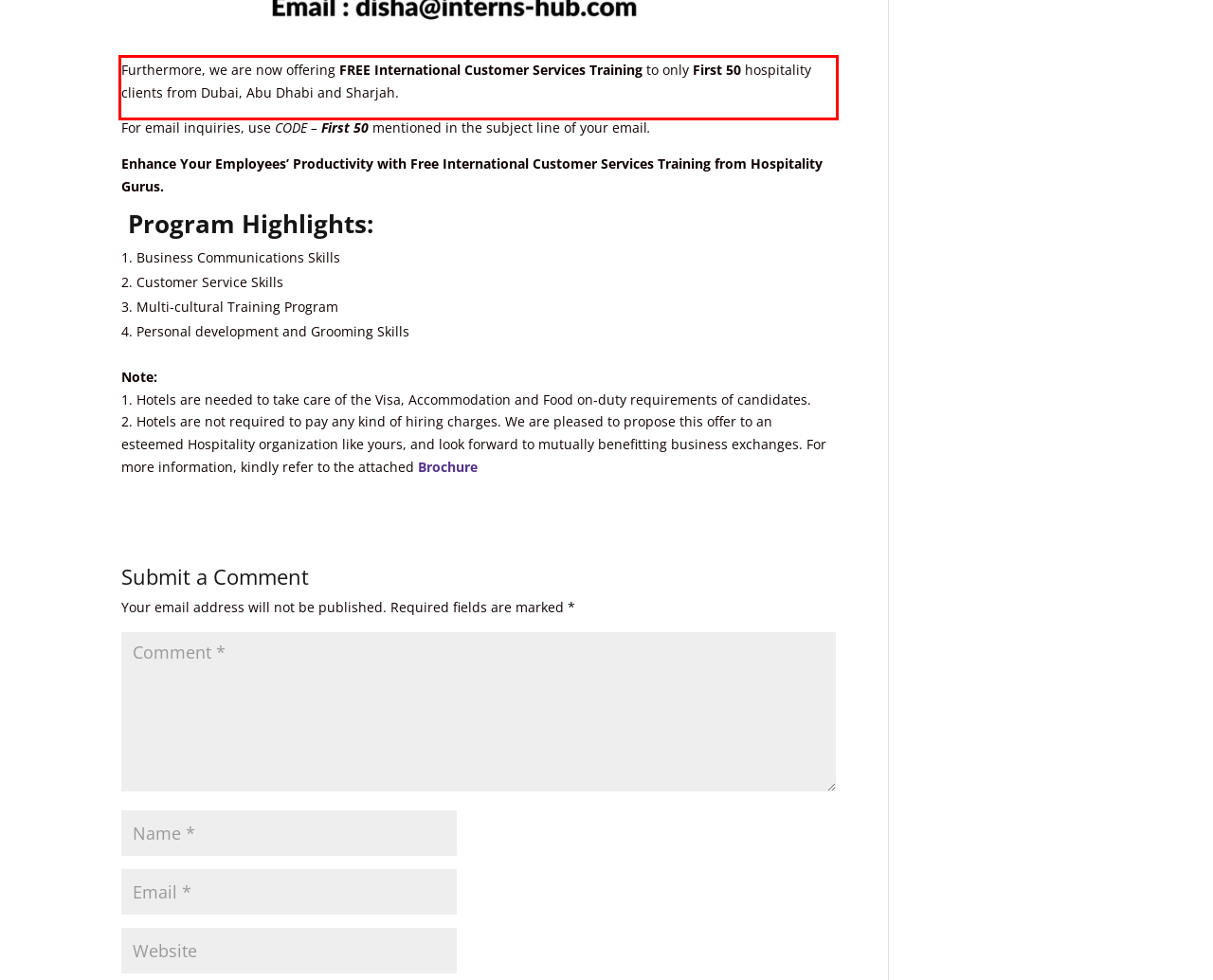Please examine the webpage screenshot and extract the text within the red bounding box using OCR.

Furthermore, we are now offering FREE International Customer Services Training to only First 50 hospitality clients from Dubai, Abu Dhabi and Sharjah.